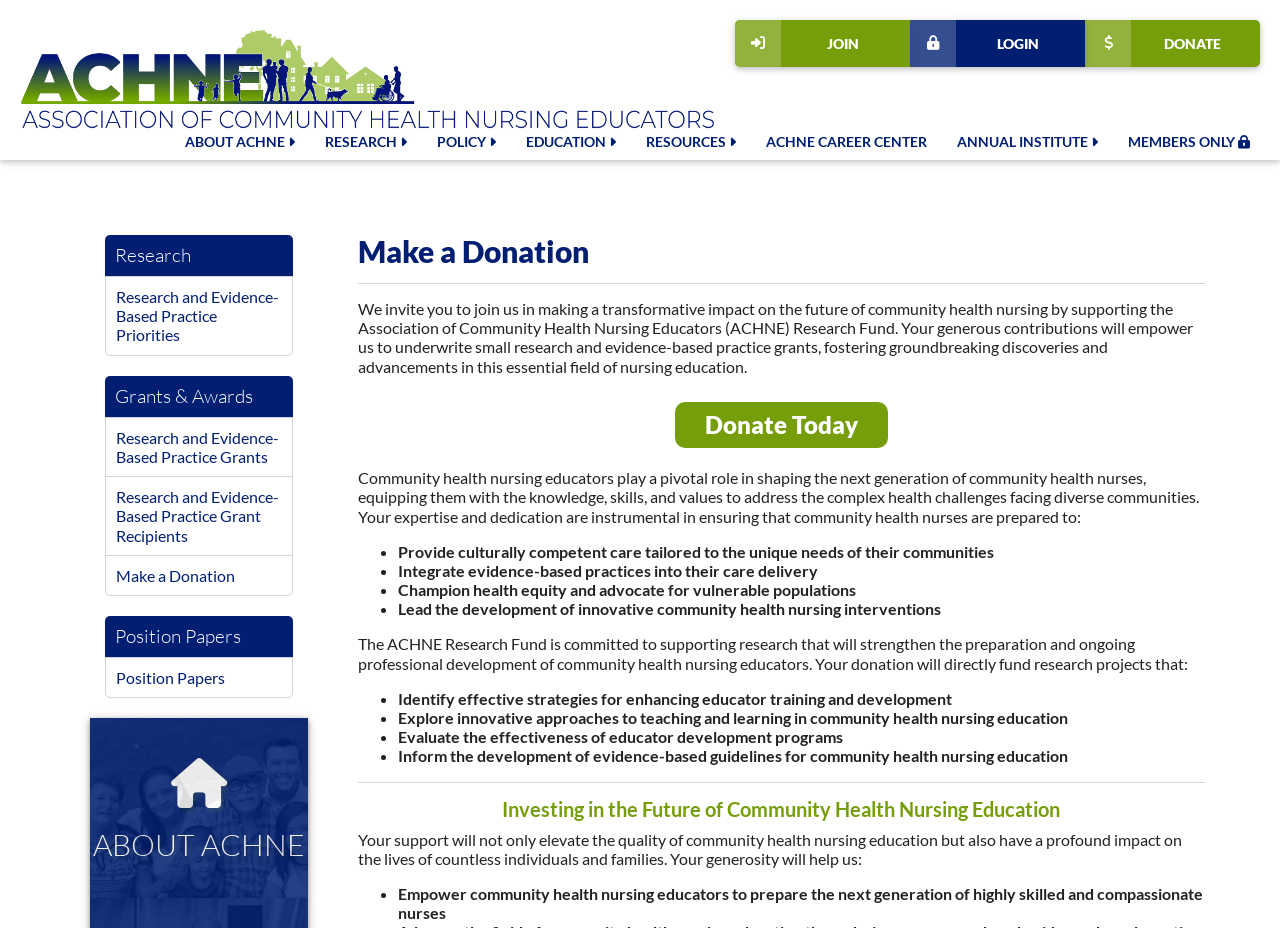Specify the bounding box coordinates of the region I need to click to perform the following instruction: "Learn more about Research and Evidence-Based Practice Priorities". The coordinates must be four float numbers in the range of 0 to 1, i.e., [left, top, right, bottom].

[0.083, 0.299, 0.228, 0.382]